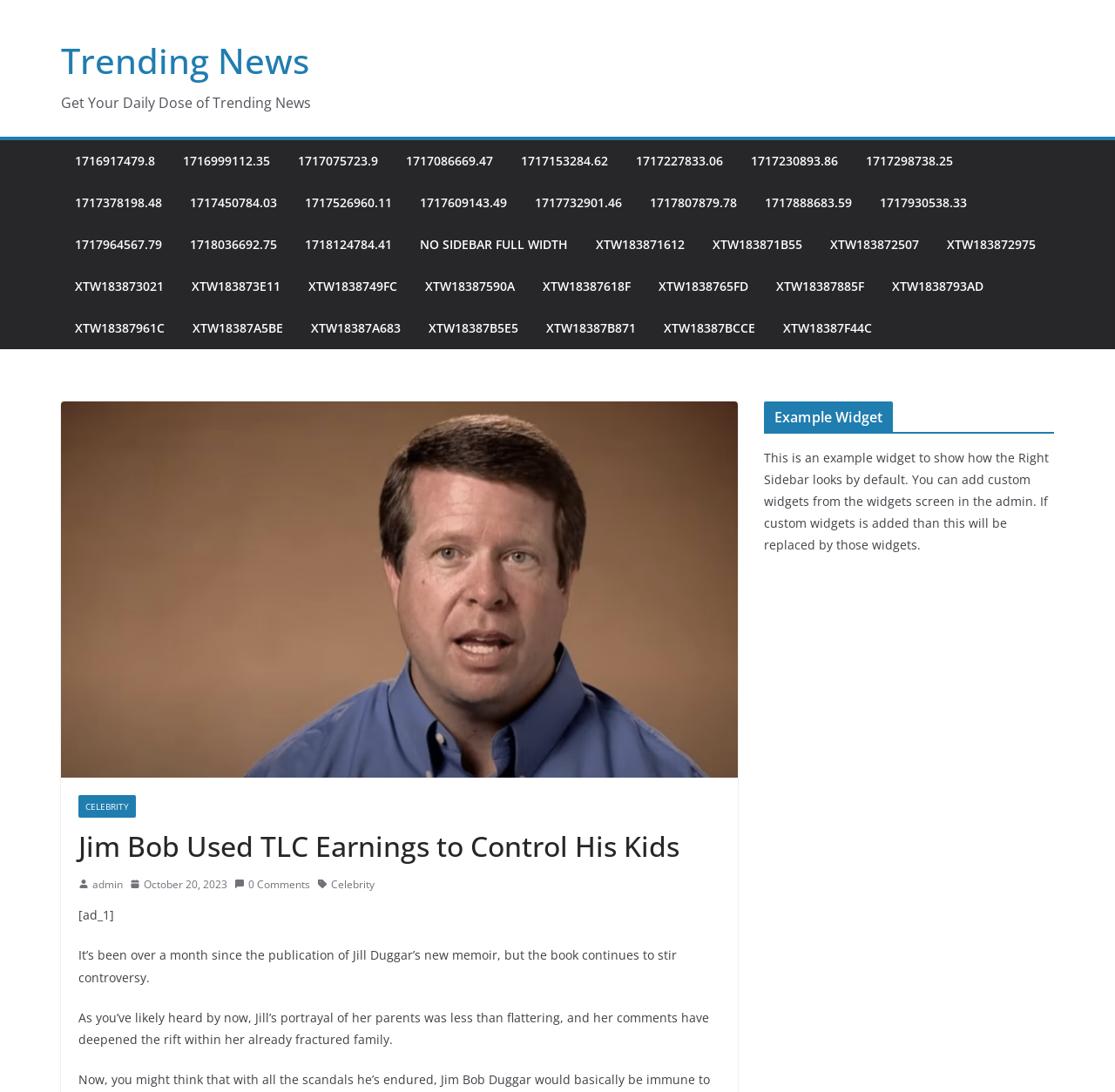Find the bounding box coordinates of the UI element according to this description: "xtw183871b55".

[0.639, 0.213, 0.72, 0.235]